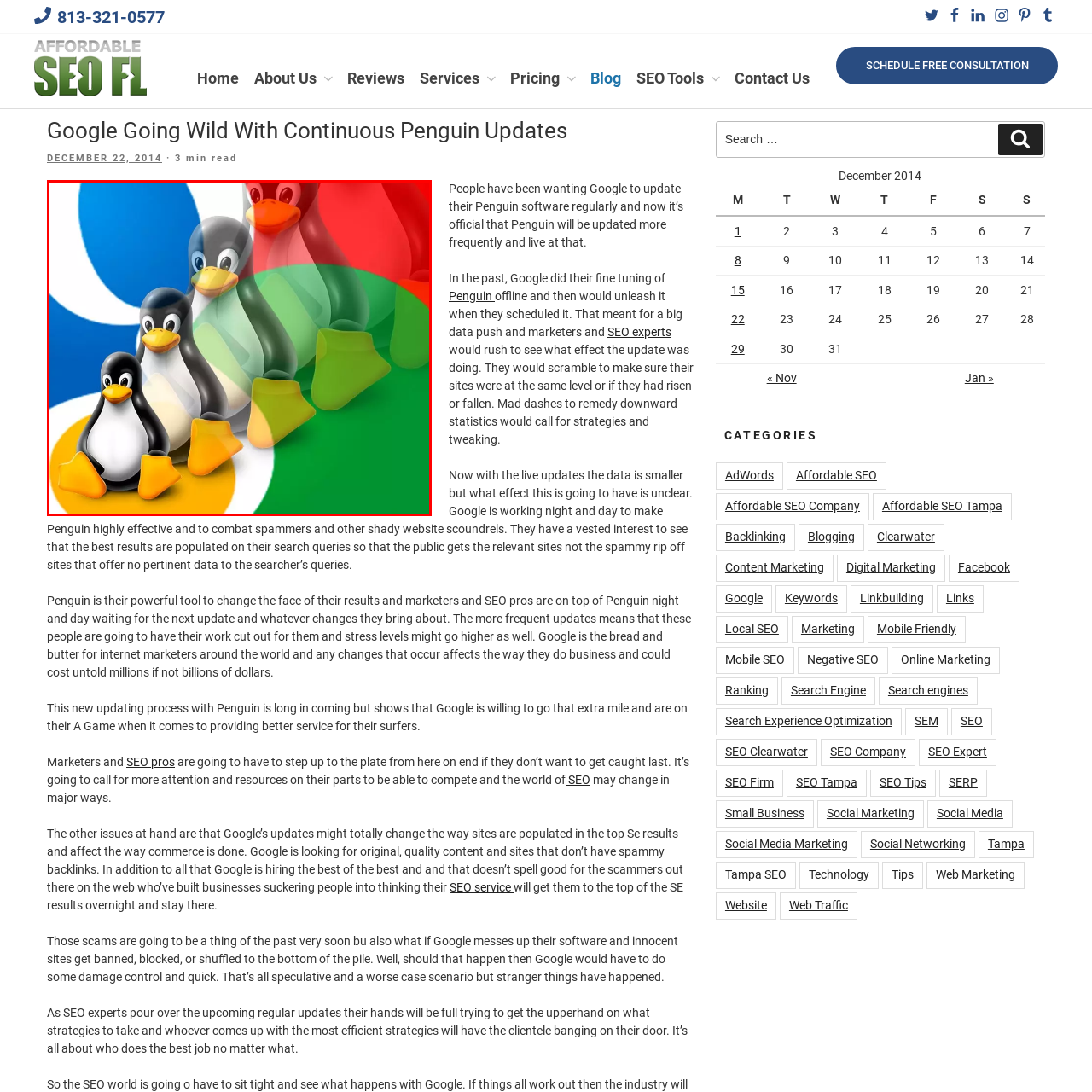What is the purpose of the Penguin updates?
Examine the image highlighted by the red bounding box and provide a thorough and detailed answer based on your observations.

The Penguin updates, as visually represented in the image, are aimed at improving search engine results and combating spammy websites, which is the purpose of these algorithm updates.